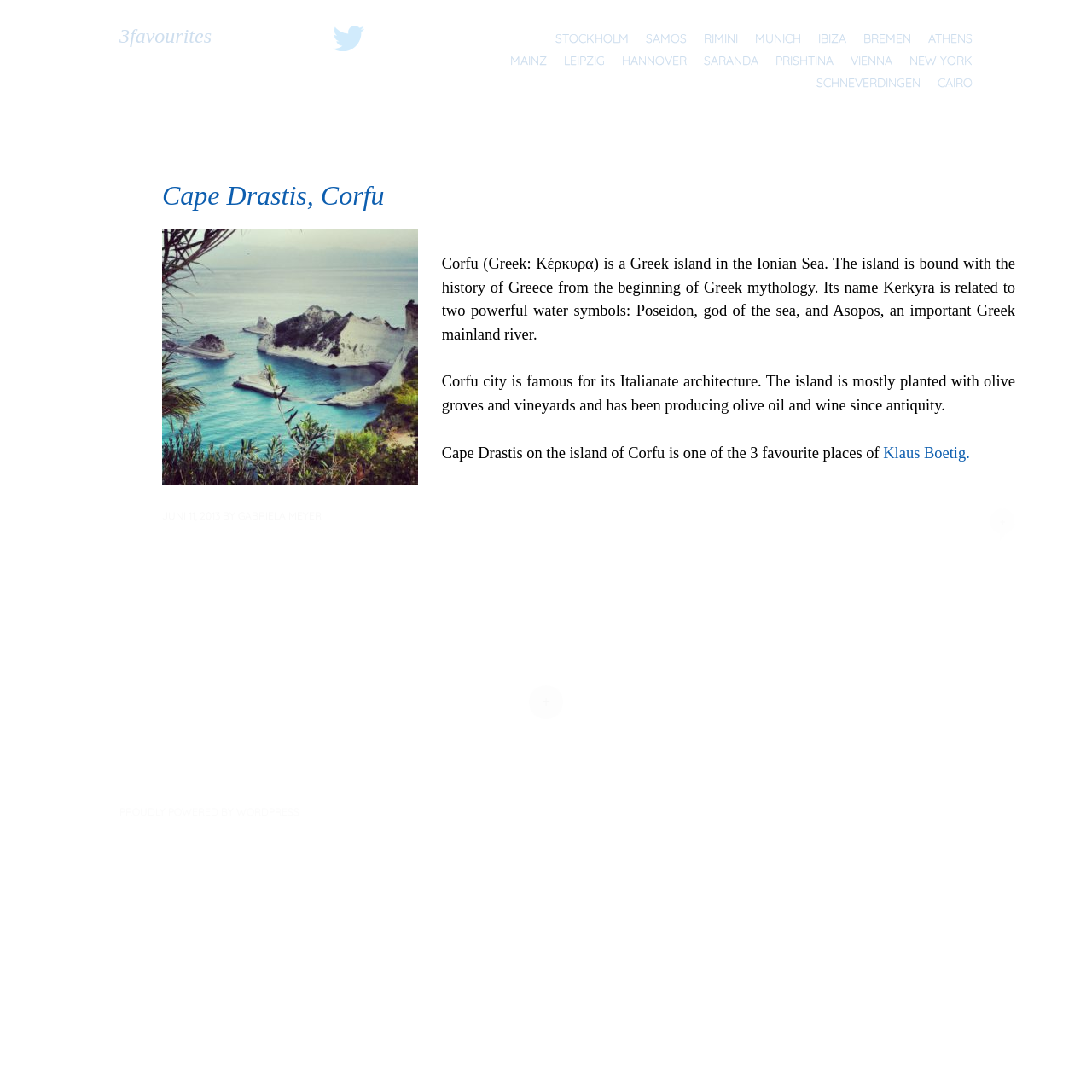Who is the author of the article?
Please utilize the information in the image to give a detailed response to the question.

The answer can be found in the FooterAsNonLandmark section, where the link 'GABRIELA MEYER' is located, indicating the author of the article.